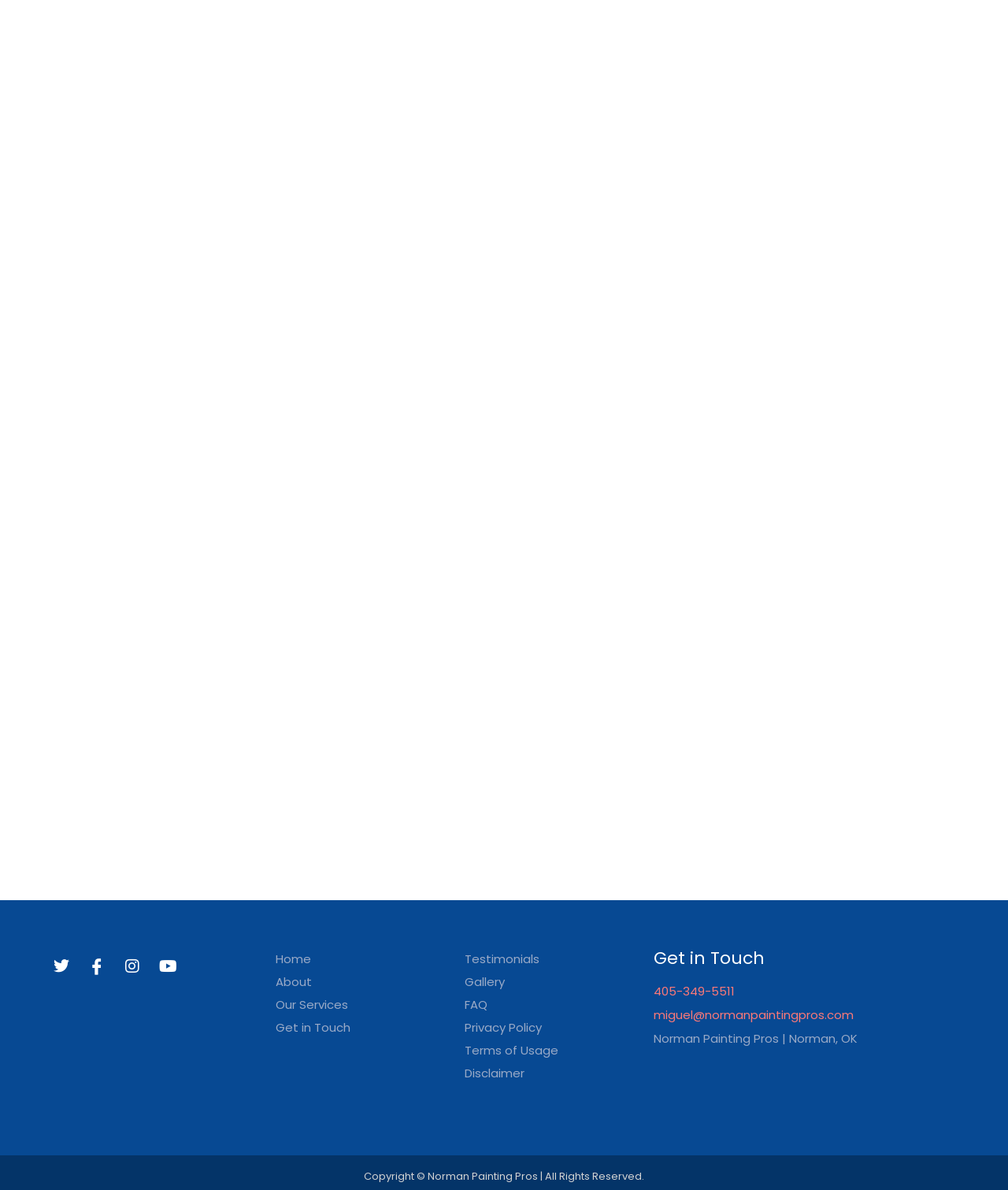What is the copyright information?
Based on the visual, give a brief answer using one word or a short phrase.

Copyright Norman Painting Pros | All Rights Reserved